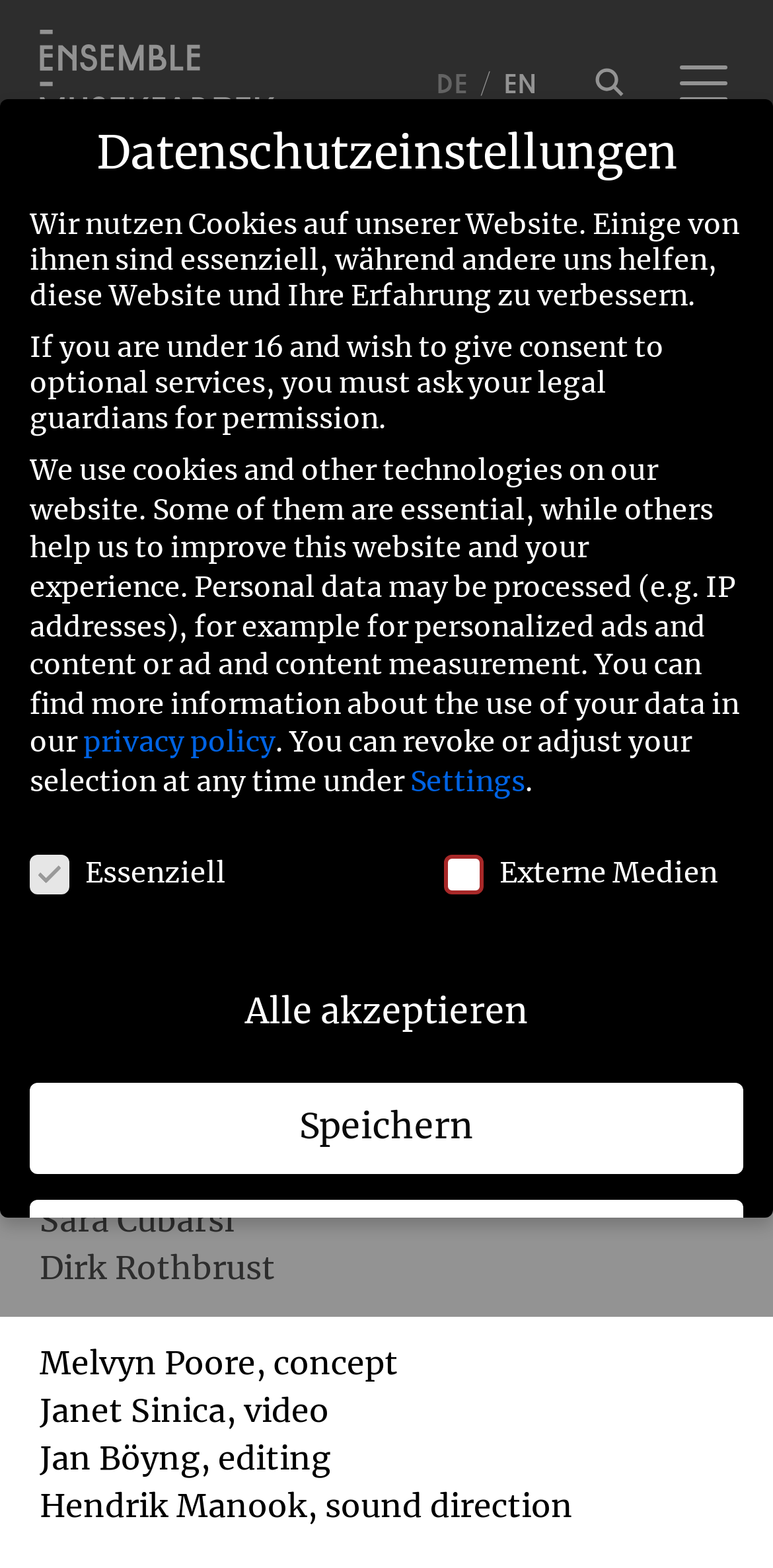Locate the bounding box coordinates of the element I should click to achieve the following instruction: "Sign in to the website".

None